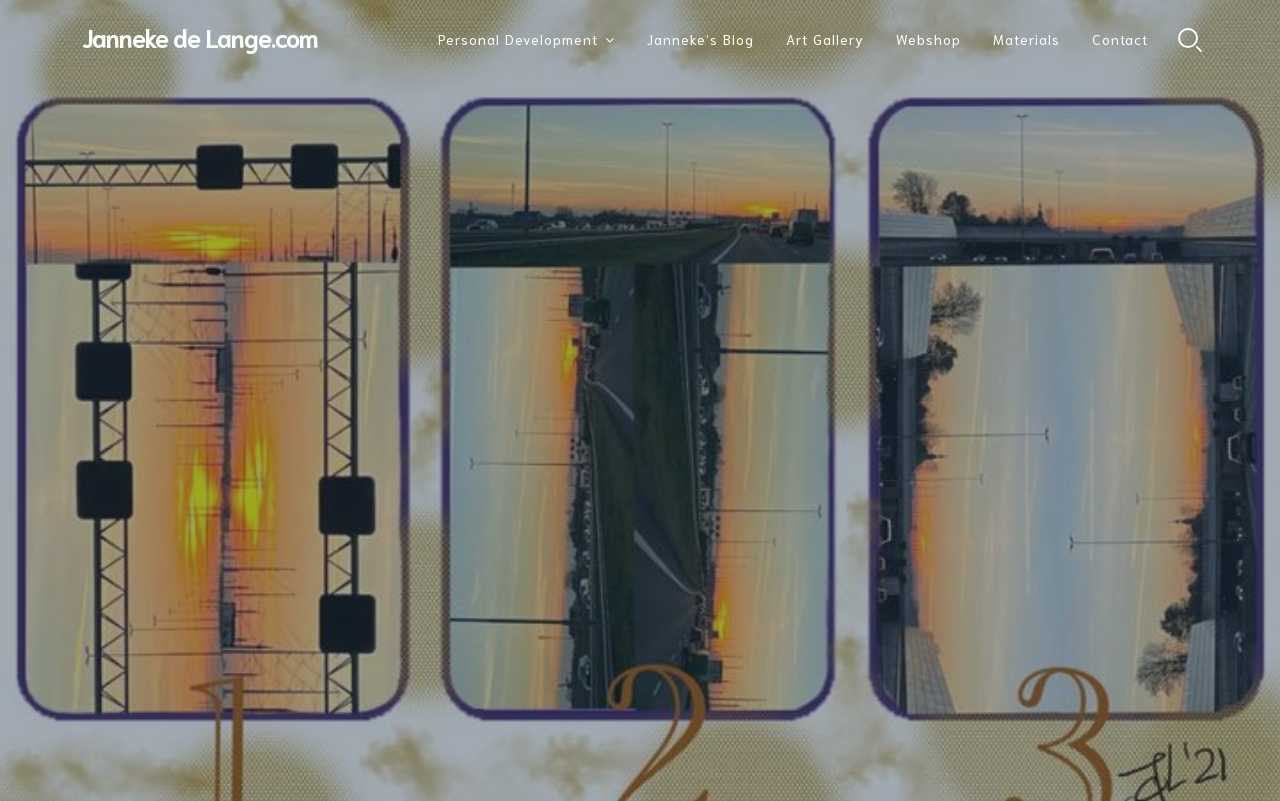Is the website related to art or creativity?
Answer the question based on the image using a single word or a brief phrase.

Yes